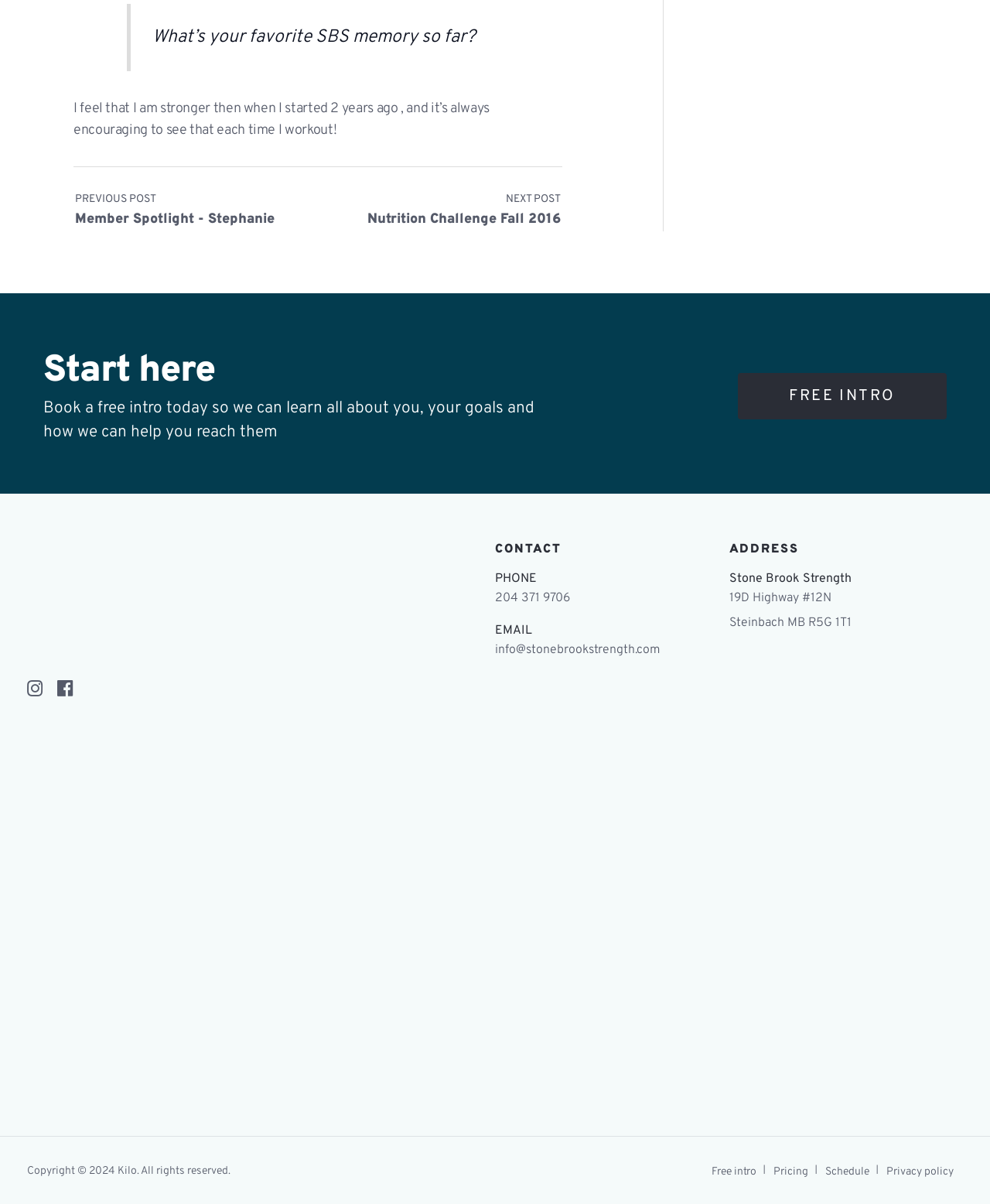Using the given description, provide the bounding box coordinates formatted as (top-left x, top-left y, bottom-right x, bottom-right y), with all values being floating point numbers between 0 and 1. Description: title="Follow us on instagram"

[0.027, 0.565, 0.048, 0.582]